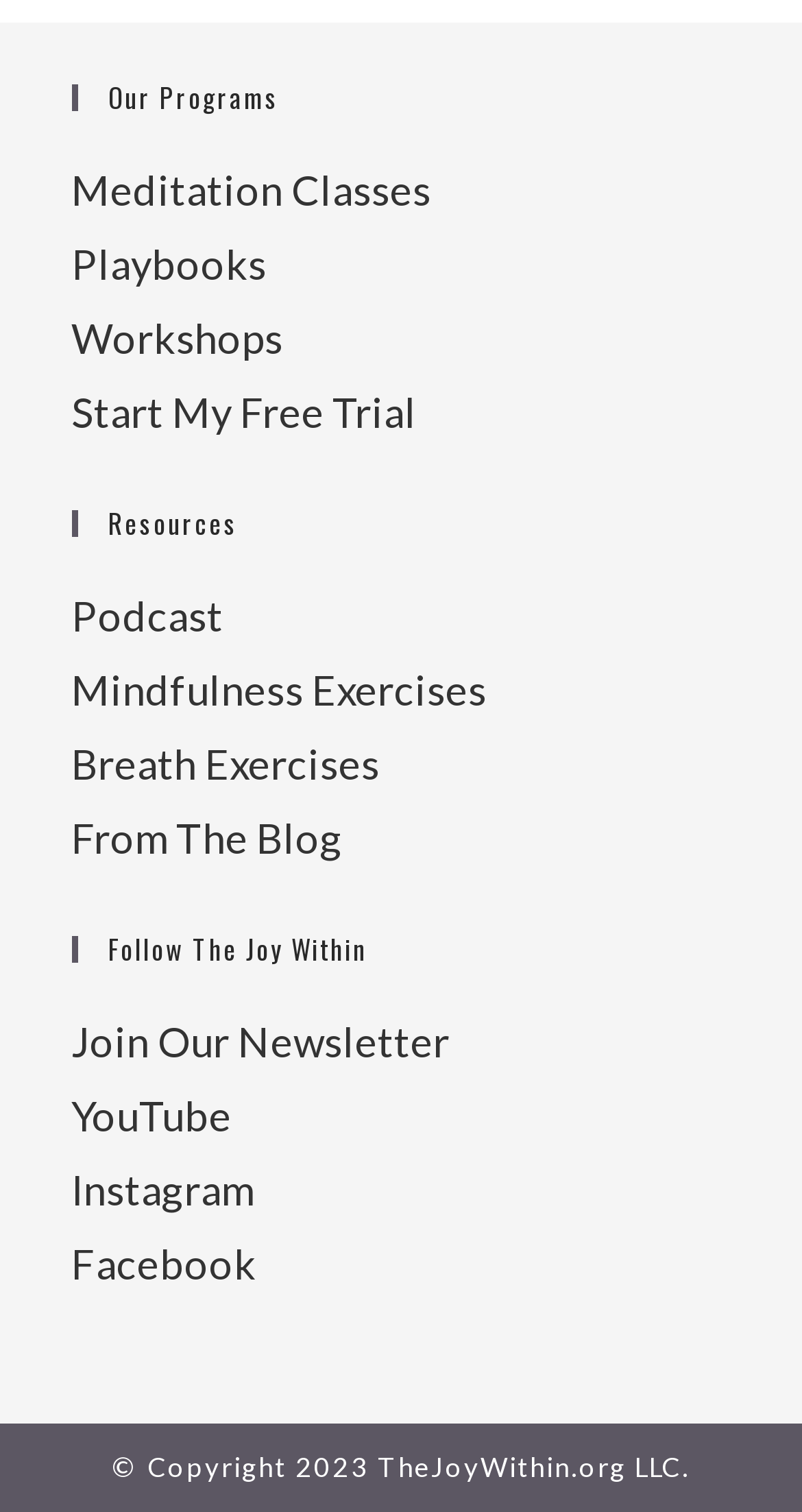Respond with a single word or phrase to the following question: What is the copyright information of the website?

2023 TheJoyWithin.org LLC